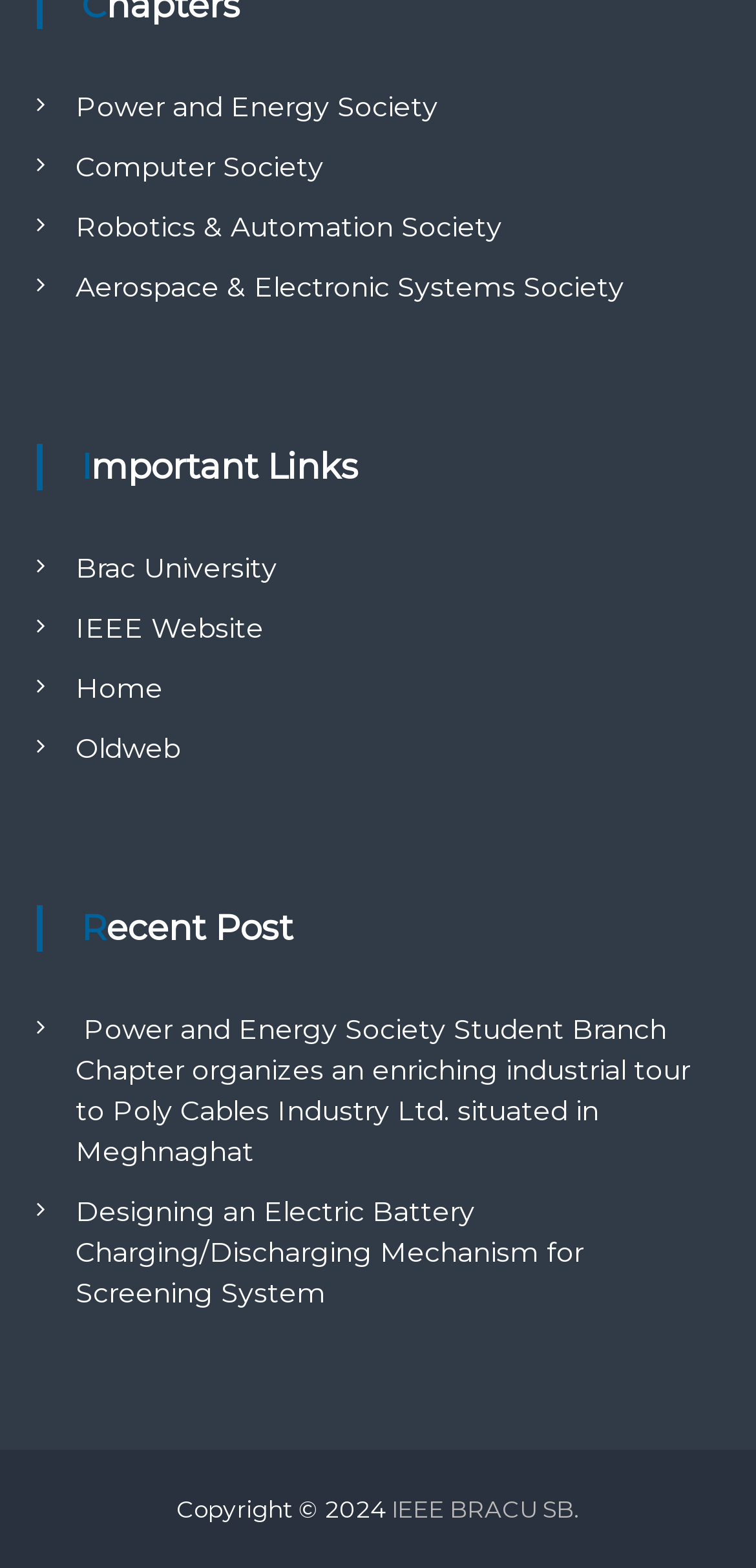Provide a single word or phrase to answer the given question: 
Is there a link related to robotics on the webpage?

Yes